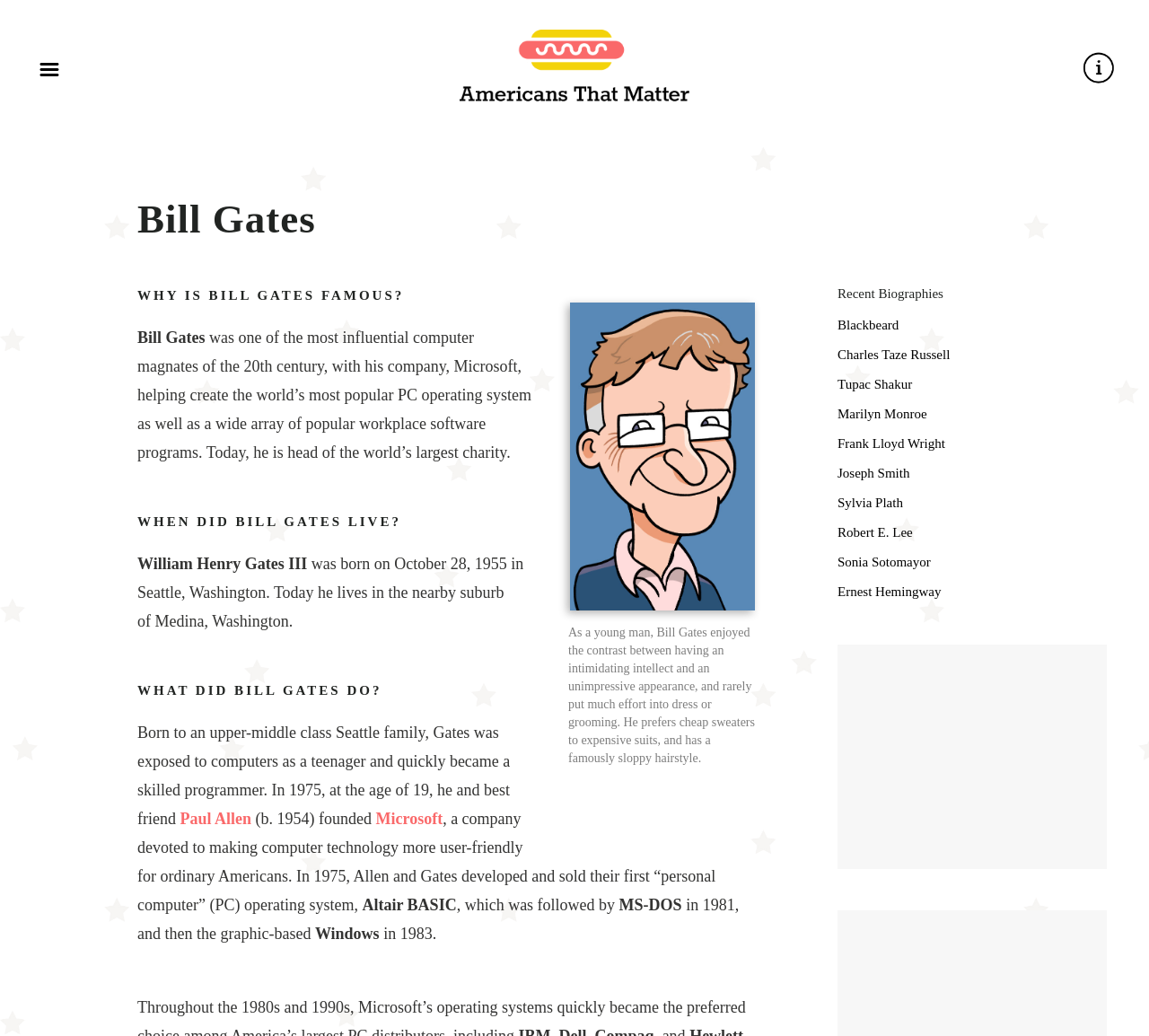Please determine the bounding box coordinates, formatted as (top-left x, top-left y, bottom-right x, bottom-right y), with all values as floating point numbers between 0 and 1. Identify the bounding box of the region described as: title="Americans That Matter -"

[0.4, 0.09, 0.6, 0.108]